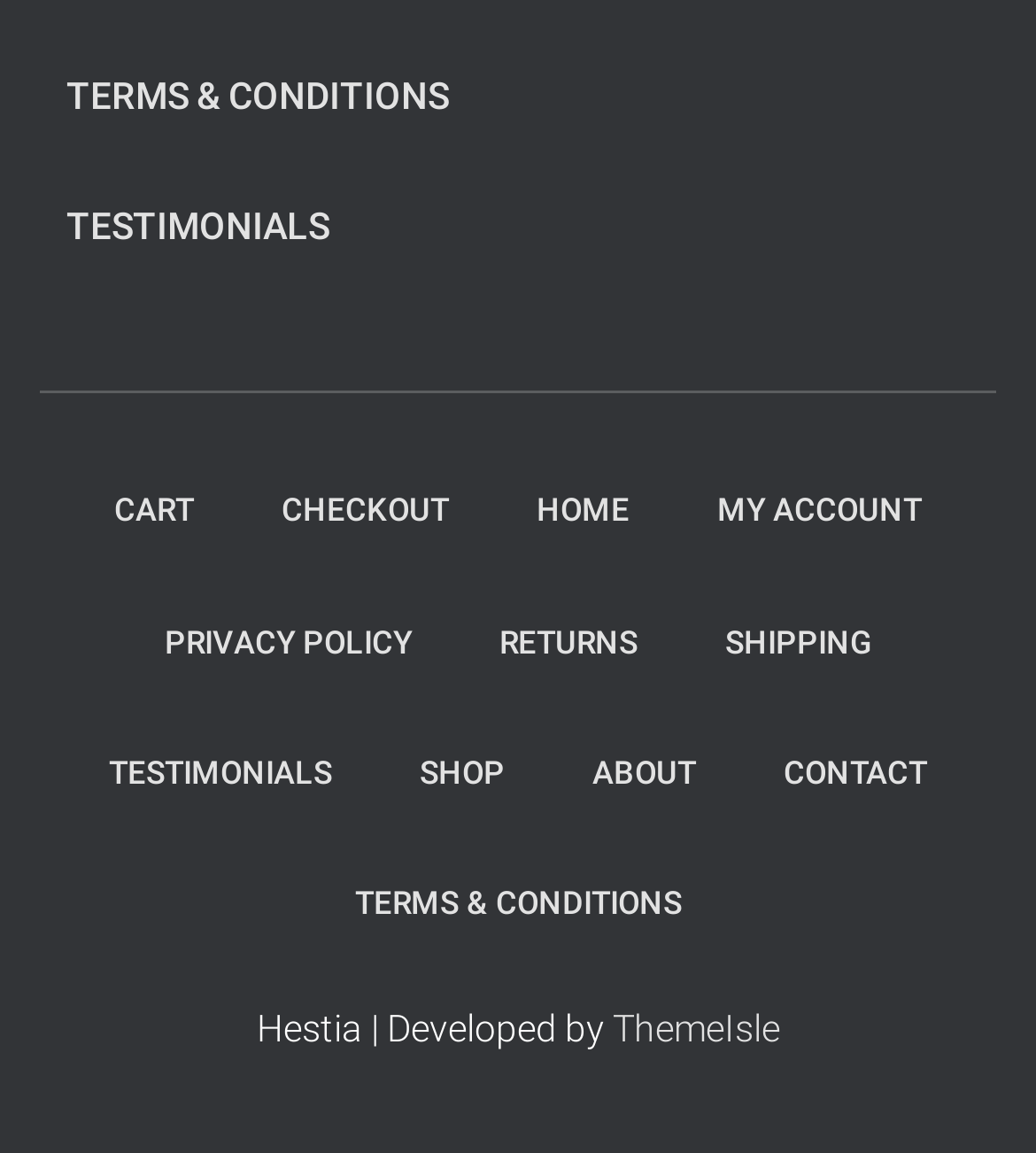Answer the following query concisely with a single word or phrase:
What is the text next to the 'ThemeIsle' link?

Hestia | Developed by